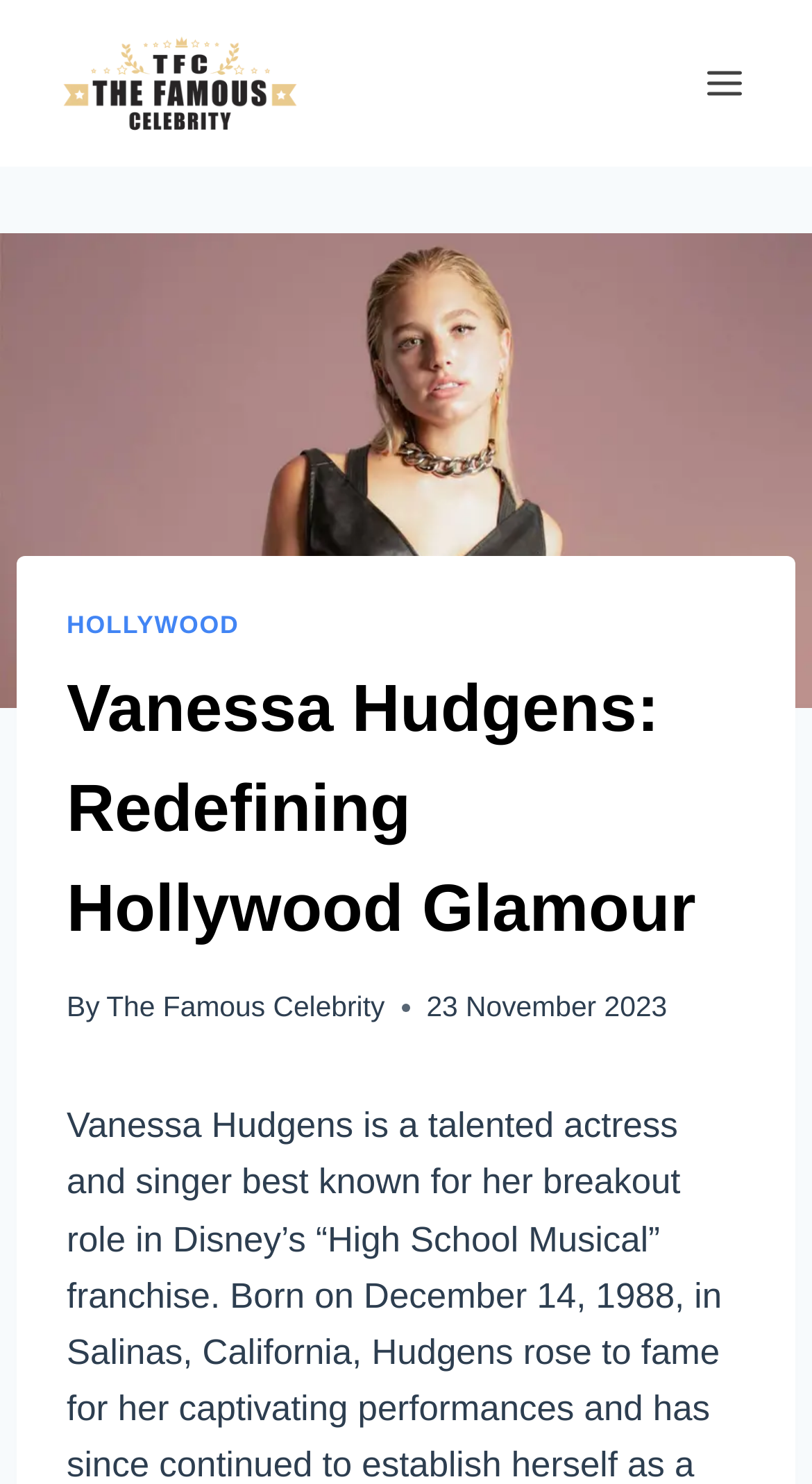Identify the bounding box of the UI element described as follows: "Hollywood​". Provide the coordinates as four float numbers in the range of 0 to 1 [left, top, right, bottom].

[0.082, 0.411, 0.295, 0.431]